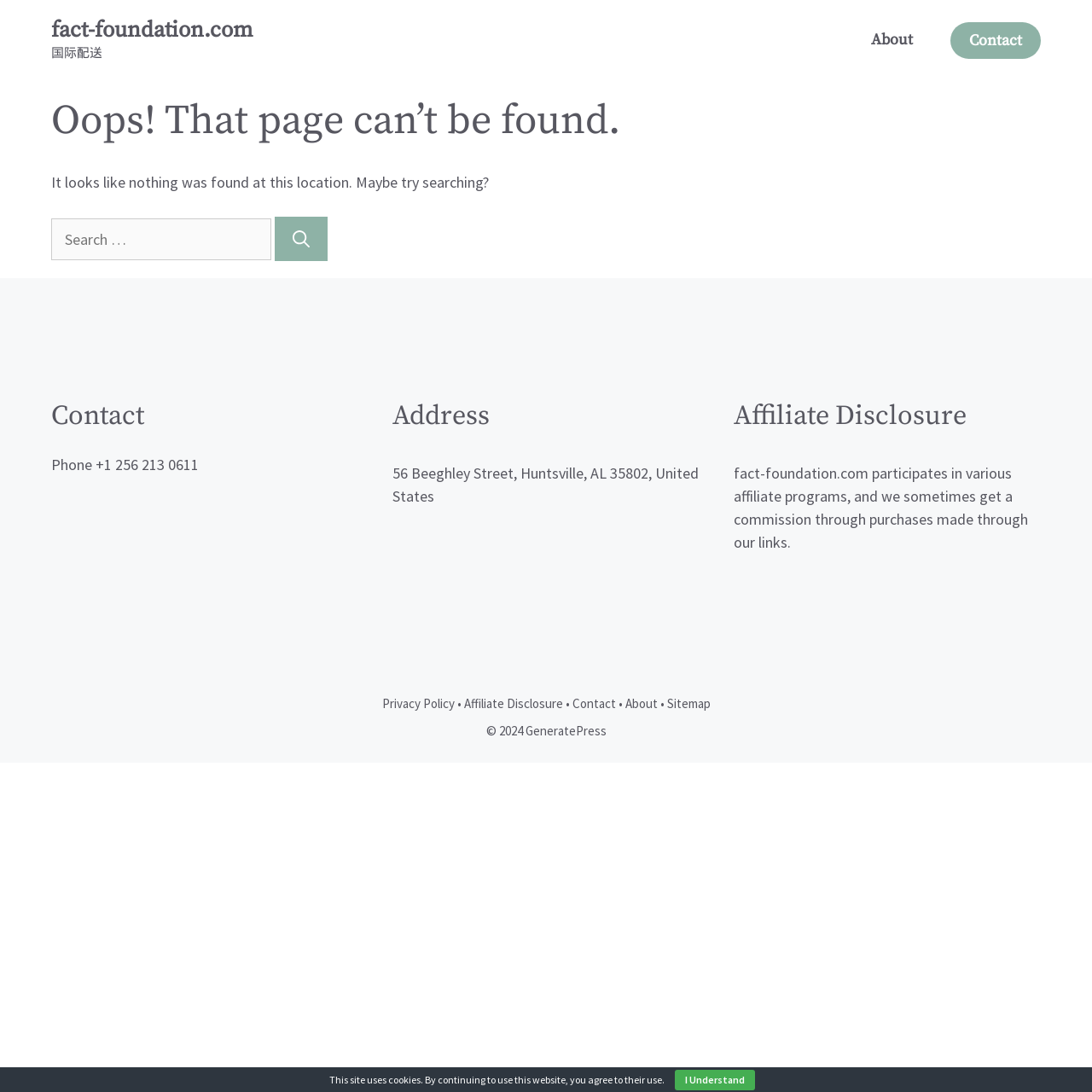Determine the main heading of the webpage and generate its text.

Oops! That page can’t be found.